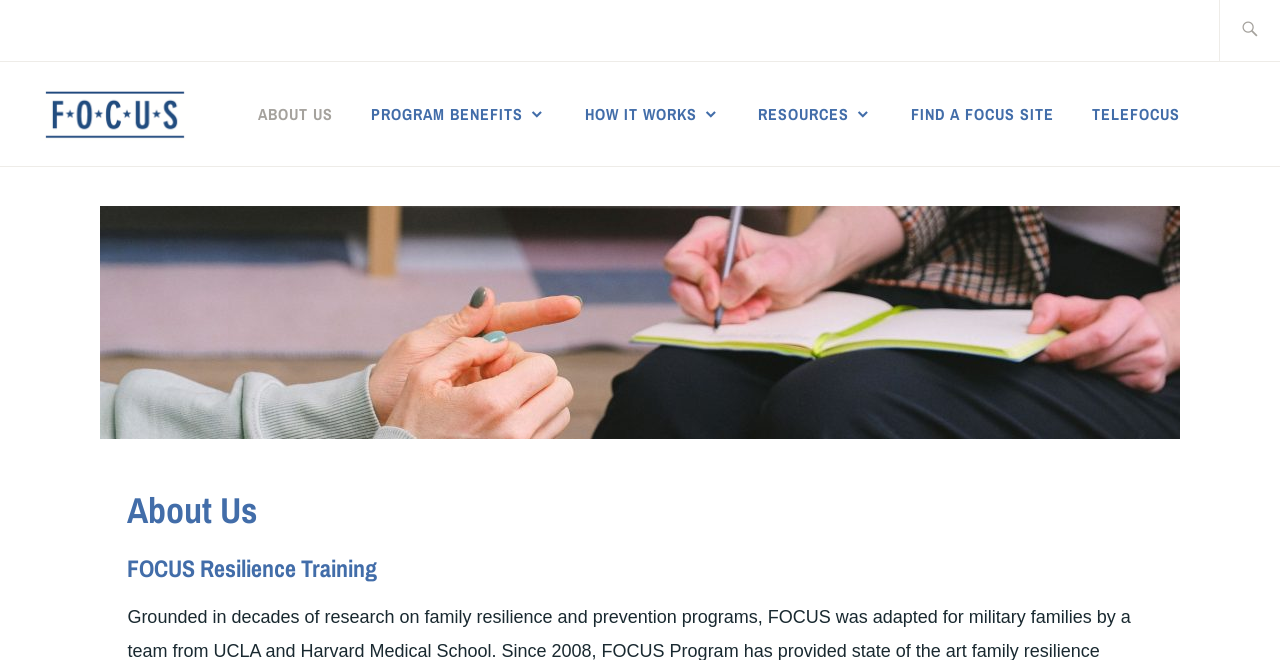Please specify the bounding box coordinates of the region to click in order to perform the following instruction: "learn about TELEFOCUS".

[0.853, 0.15, 0.922, 0.196]